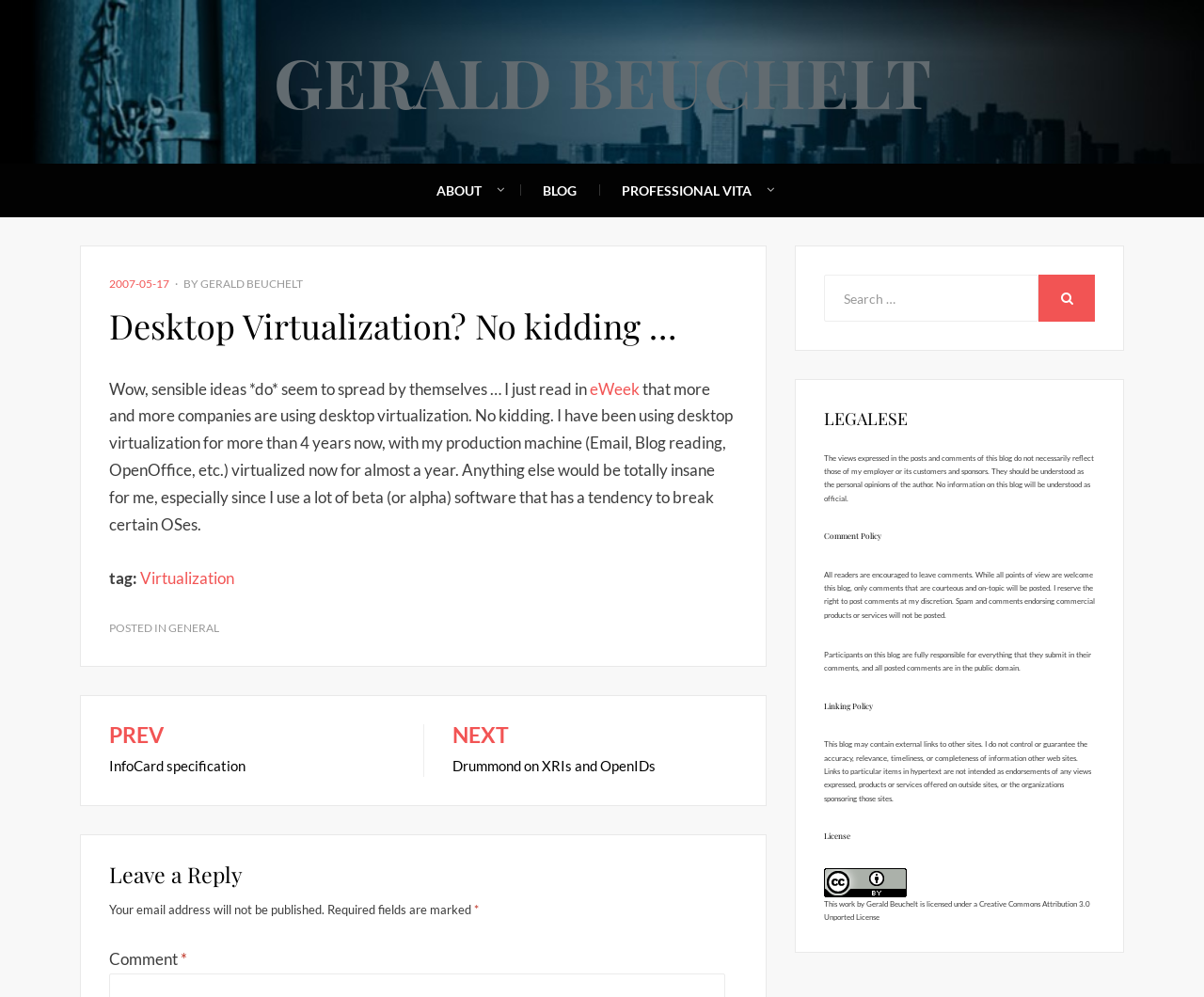Locate the bounding box of the UI element defined by this description: "Prev InfoCard specification". The coordinates should be given as four float numbers between 0 and 1, formatted as [left, top, right, bottom].

[0.091, 0.727, 0.328, 0.779]